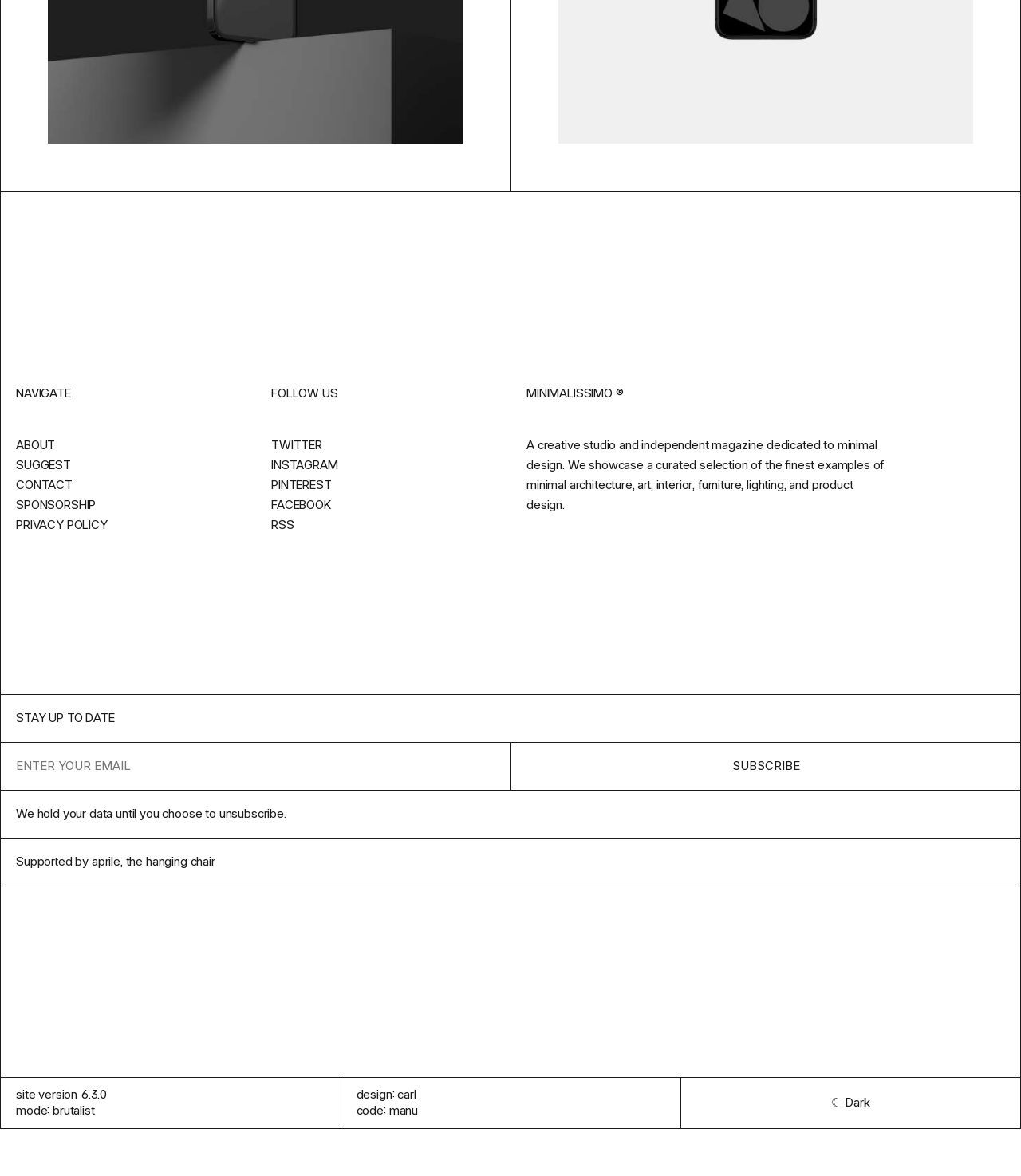Identify the bounding box coordinates for the element that needs to be clicked to fulfill this instruction: "Switch to dark mode". Provide the coordinates in the format of four float numbers between 0 and 1: [left, top, right, bottom].

[0.667, 0.916, 1.0, 0.959]